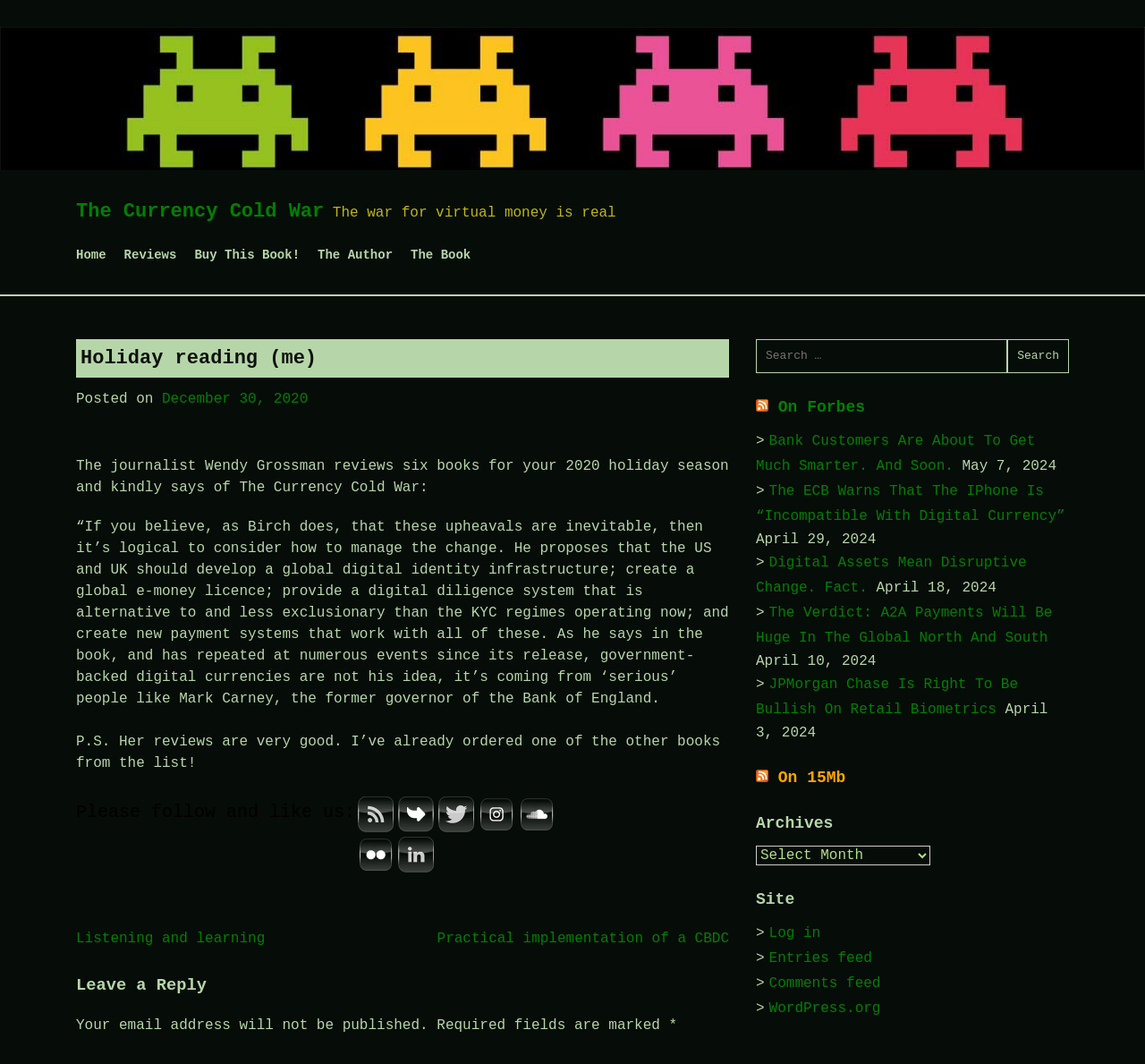How many social media links are there?
Please utilize the information in the image to give a detailed response to the question.

The social media links can be found in the section with the text 'Please follow and like us:' and there are five links, which can be identified by examining the link elements within this section.